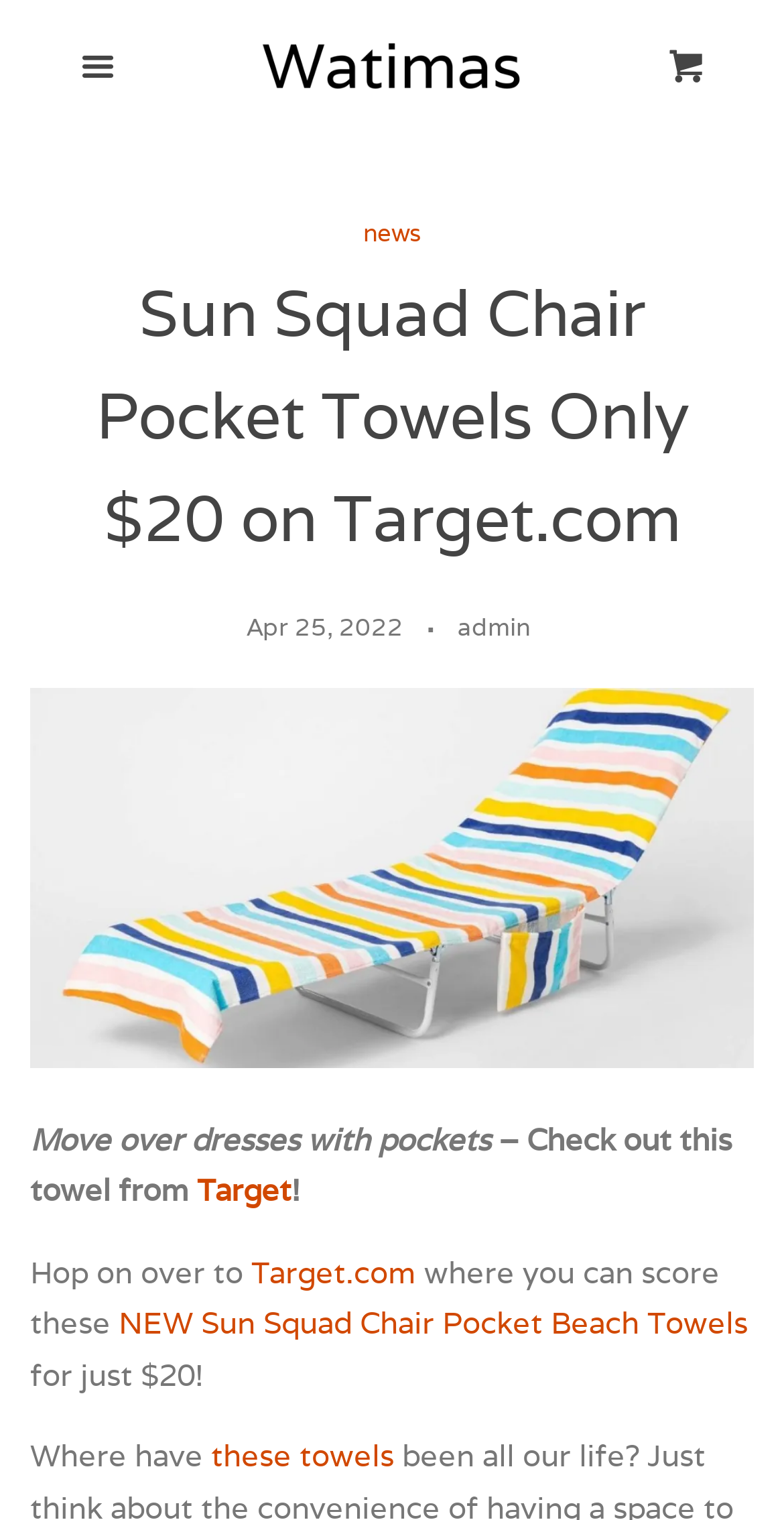What is the date of the article?
Craft a detailed and extensive response to the question.

I found the date of the article by reading the text 'Apr 25, 2022' with the bounding box coordinates [0.314, 0.402, 0.514, 0.422], which is located near the title of the article and the author of the article.